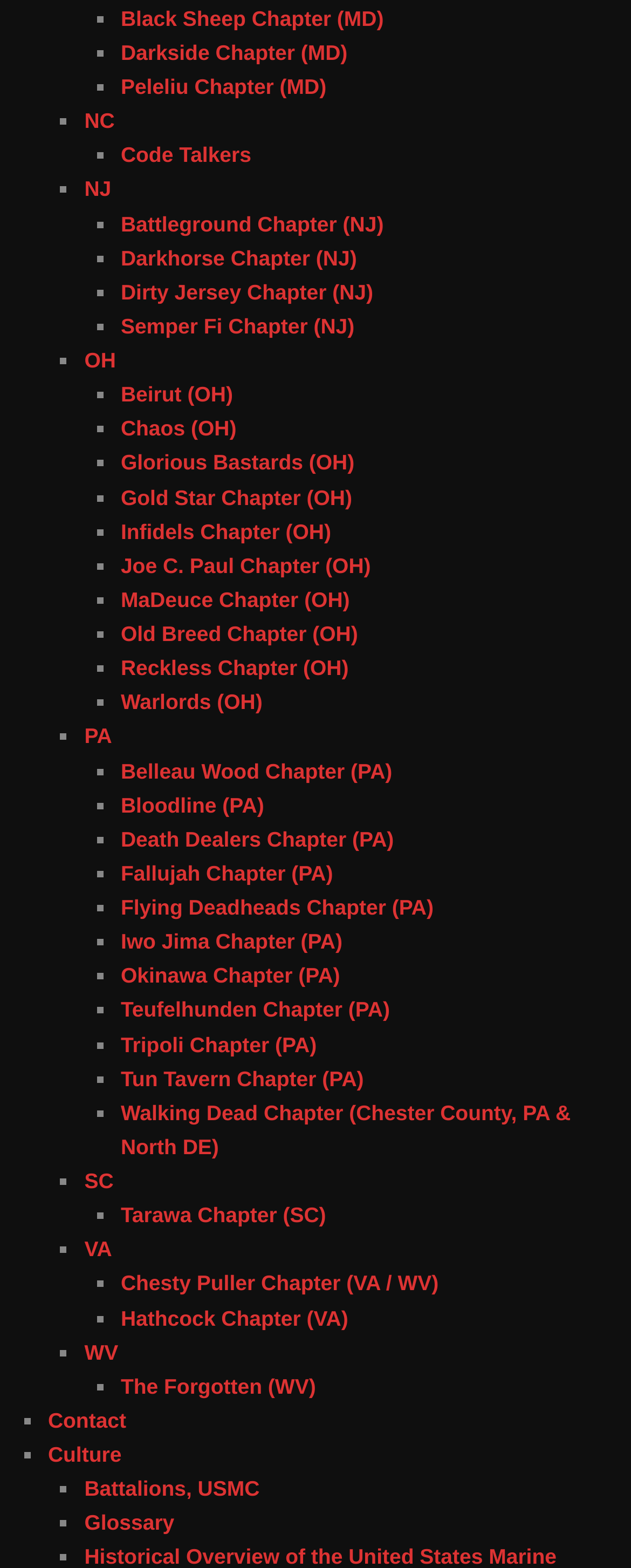Please find and report the bounding box coordinates of the element to click in order to perform the following action: "Visit NC". The coordinates should be expressed as four float numbers between 0 and 1, in the format [left, top, right, bottom].

[0.134, 0.069, 0.182, 0.085]